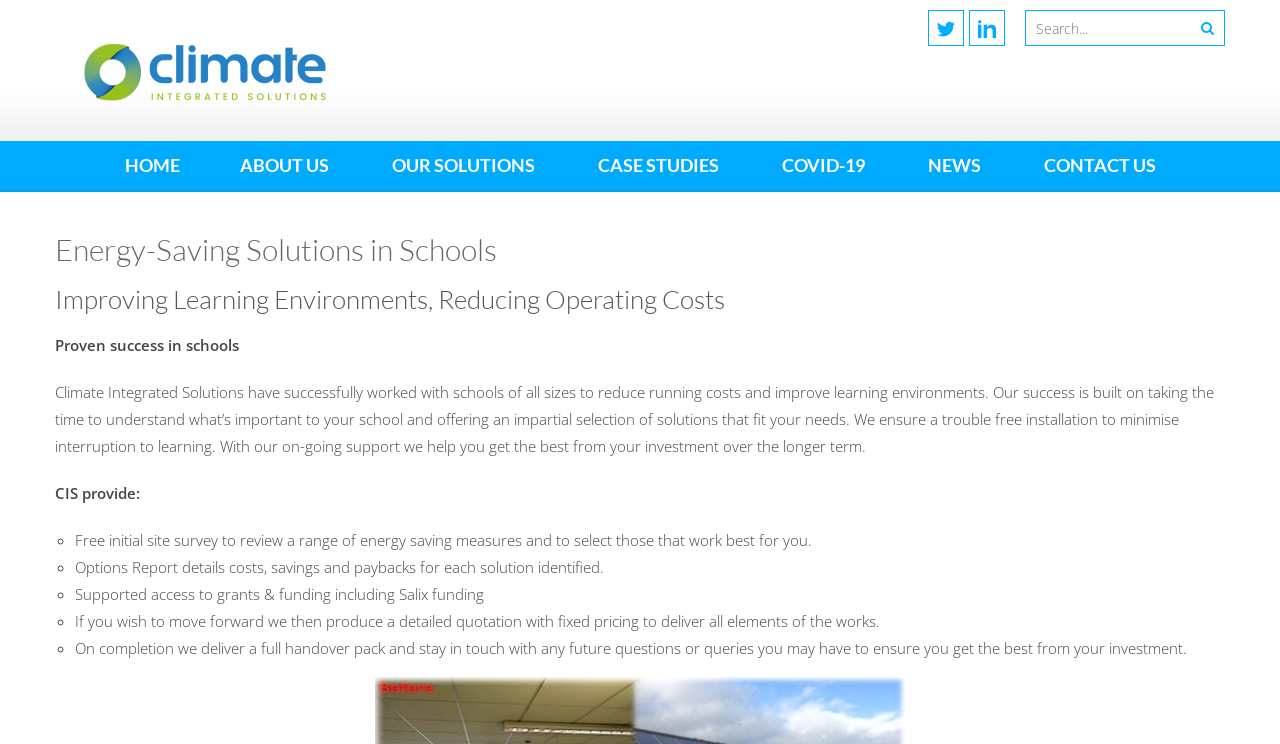What is the company name in the top-left corner?
Refer to the image and give a detailed answer to the query.

I found the company name by looking at the top-left corner of the webpage, where I saw a link with the text 'Climate Integrated Solutions Ltd' and an image with the same name. This suggests that the company name is 'Climate Integrated Solutions Ltd'.